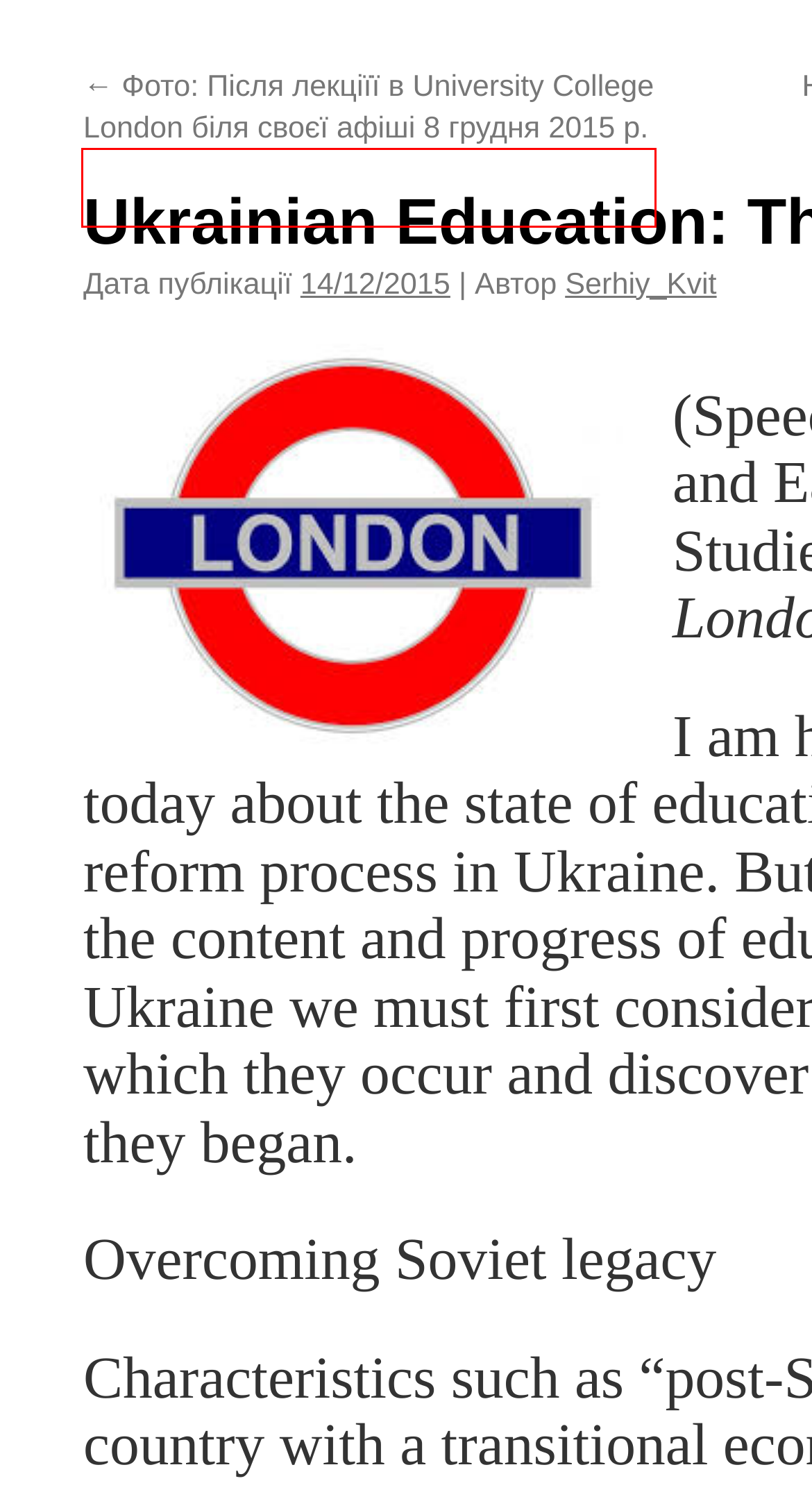You are looking at a webpage screenshot with a red bounding box around an element. Pick the description that best matches the new webpage after interacting with the element in the red bounding box. The possible descriptions are:
A. Фото і відео |
B. Університет |
C. Media, History, and Education. Three Ways to Ukrainian Independence |
D. Відгуки та рецензії |
E. Герменевтика |
F. 09 | Грудень | 2015 |
G. Фото: Після лекціїї в University College London біля своєї афіші 8 грудня 2015 р. |
H. Про мене |

G